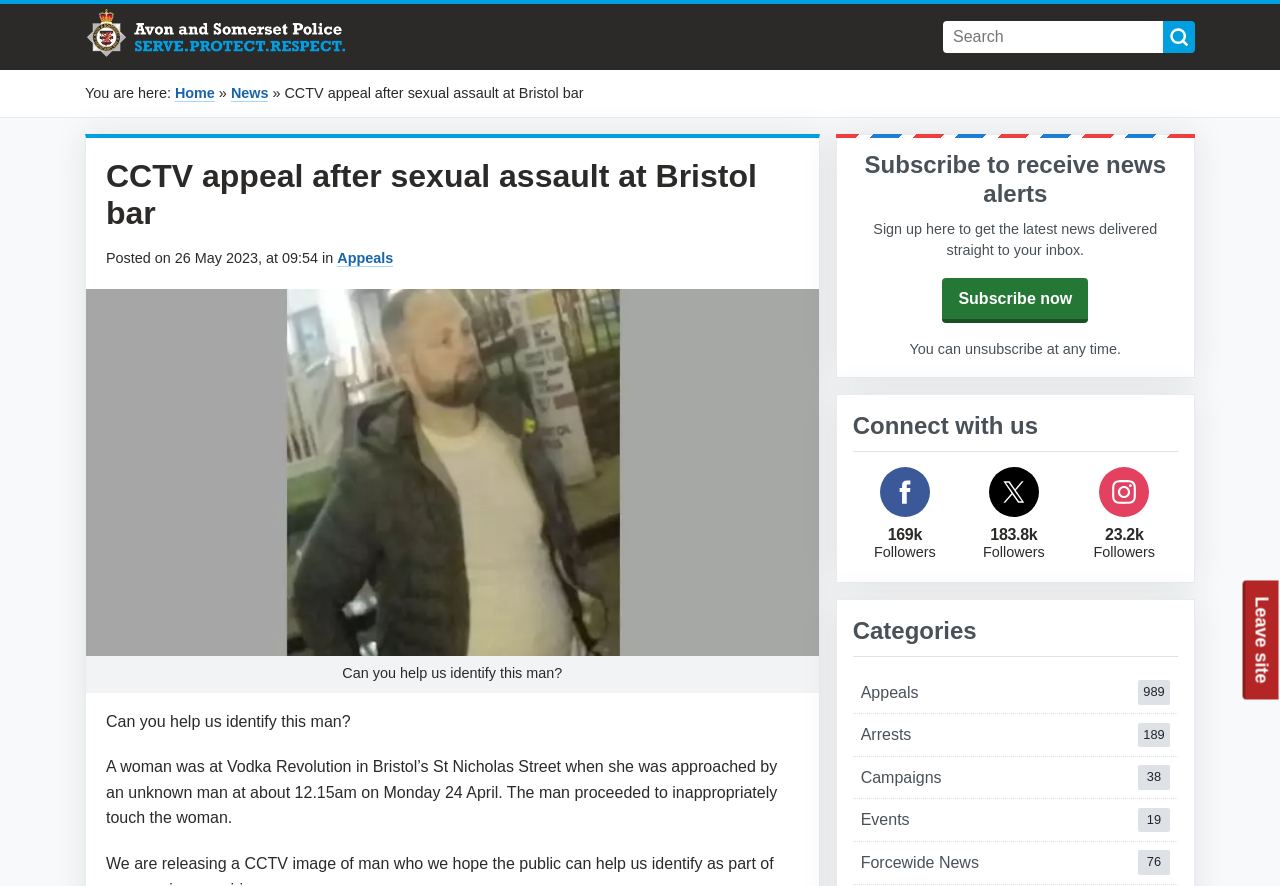Extract the bounding box coordinates for the HTML element that matches this description: "Arrests 189". The coordinates should be four float numbers between 0 and 1, i.e., [left, top, right, bottom].

[0.666, 0.806, 0.92, 0.853]